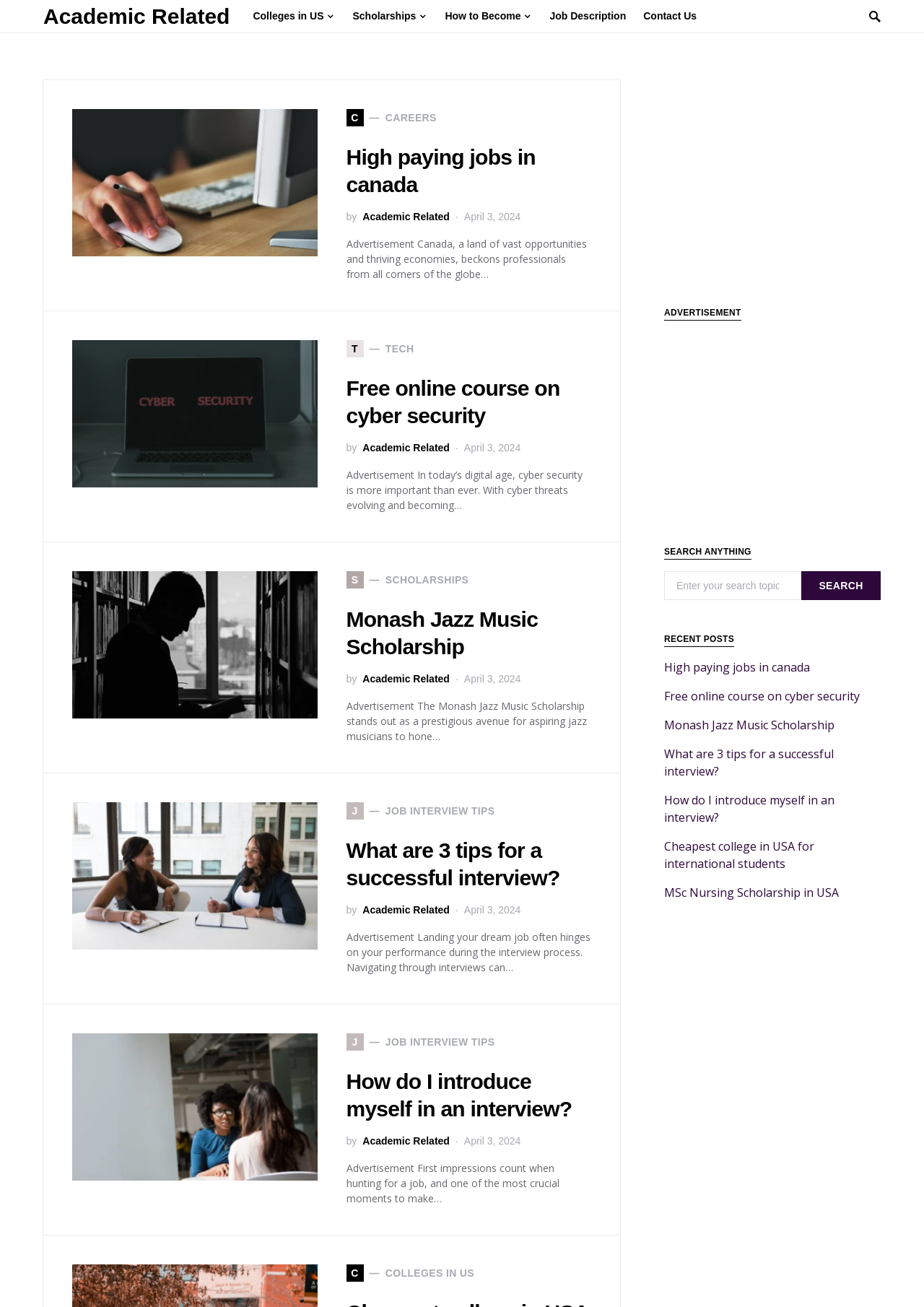What is the topic of the first article?
Please provide a full and detailed response to the question.

The first article is about high paying jobs in canada, which can be inferred from the image and heading of the article.